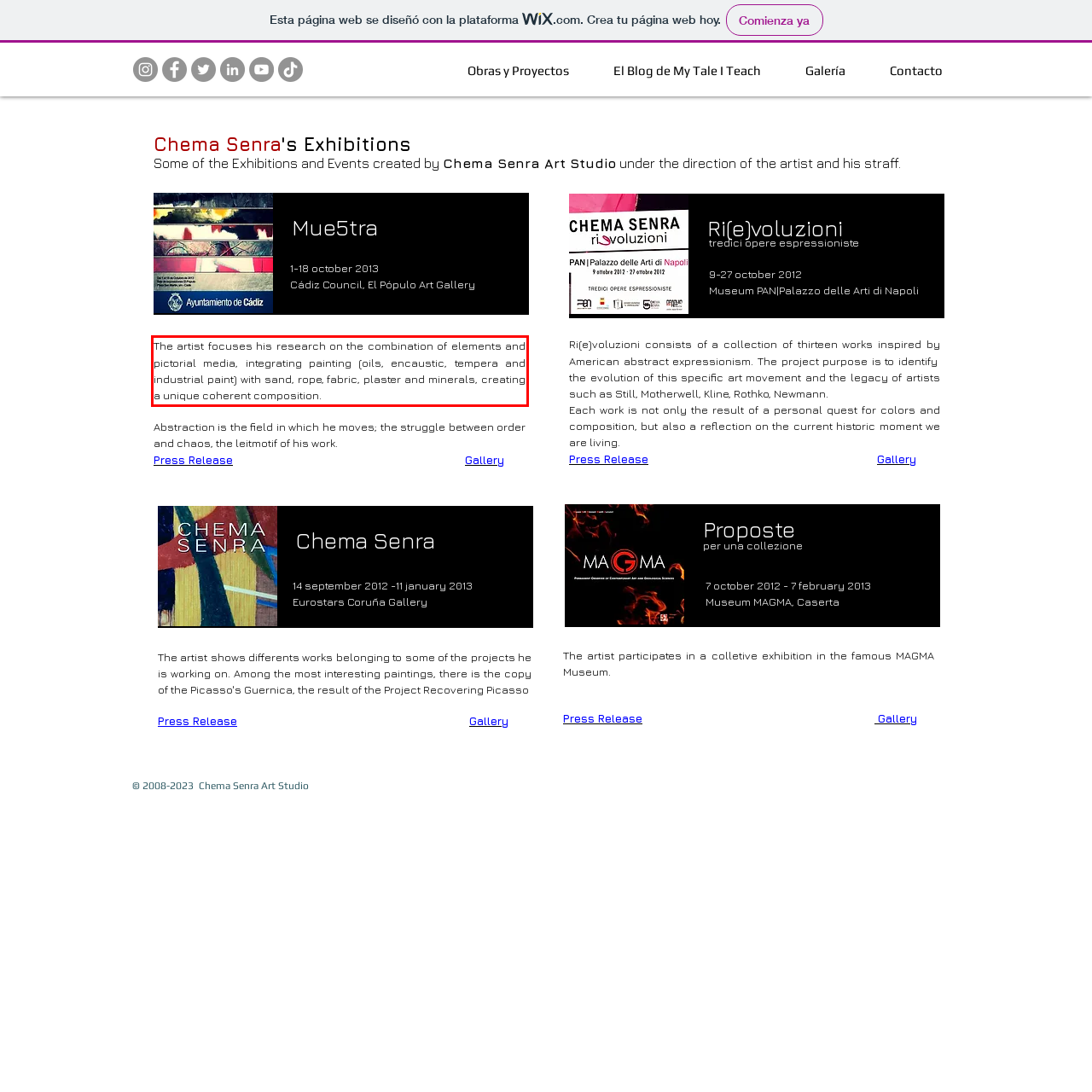You are provided with a screenshot of a webpage that includes a UI element enclosed in a red rectangle. Extract the text content inside this red rectangle.

The artist focuses his research on the combination of elements and pictorial media, integrating painting (oils, encaustic, tempera and industrial paint) with sand, rope, fabric, plaster and minerals, creating a unique coherent composition.